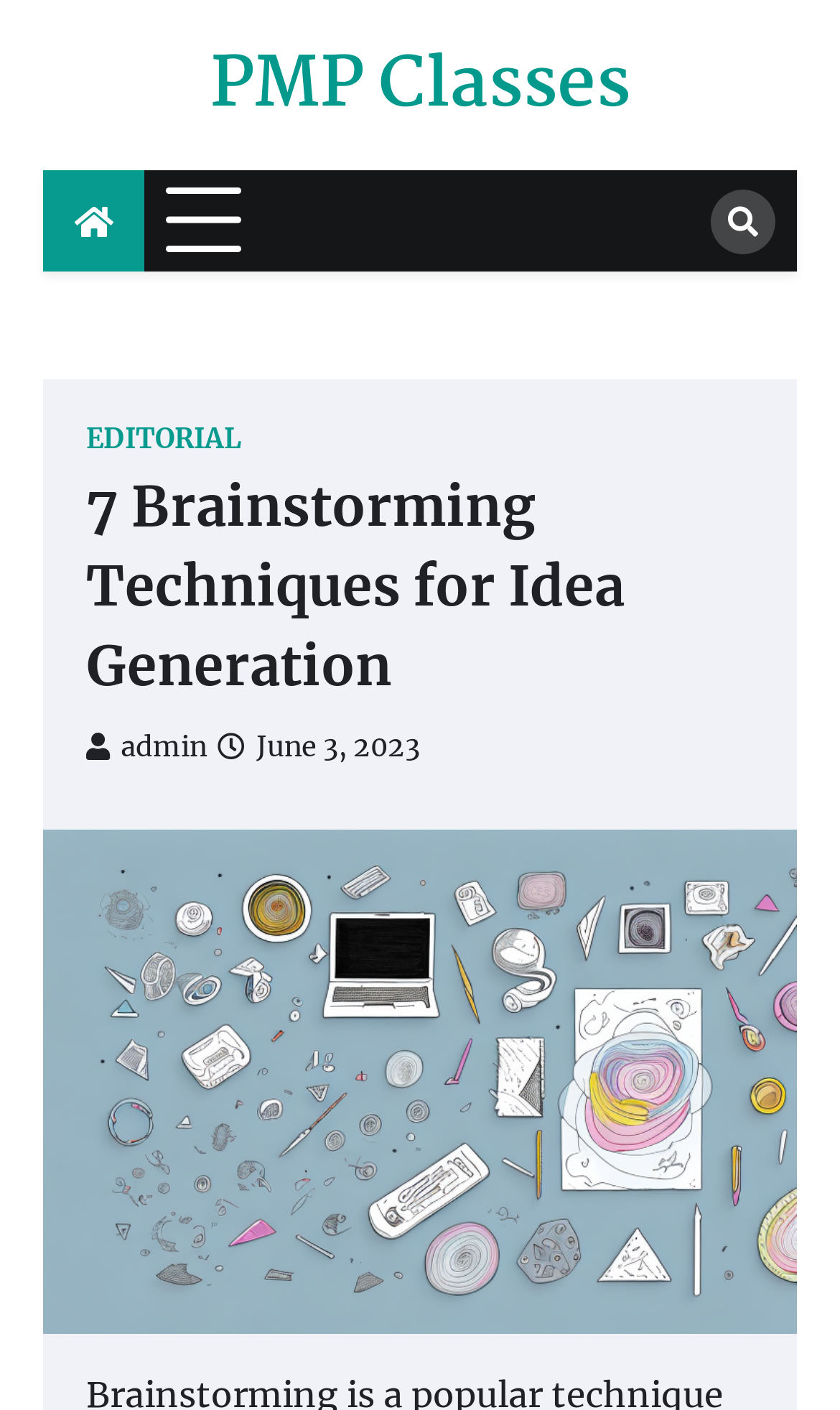Identify the bounding box of the UI component described as: "June 3, 2023".

[0.259, 0.518, 0.5, 0.541]